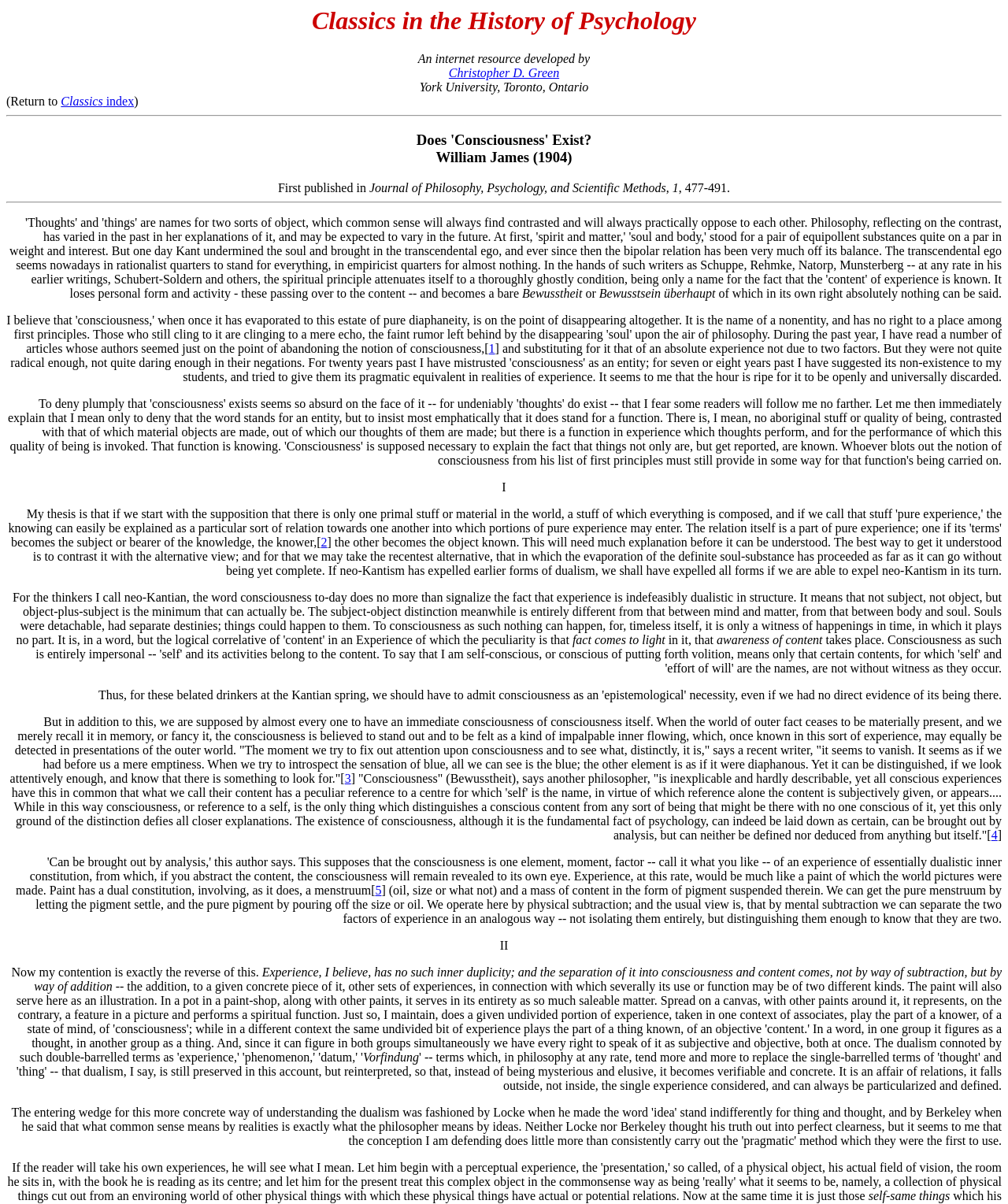From the element description: "Christopher D. Green", extract the bounding box coordinates of the UI element. The coordinates should be expressed as four float numbers between 0 and 1, in the order [left, top, right, bottom].

[0.445, 0.055, 0.555, 0.066]